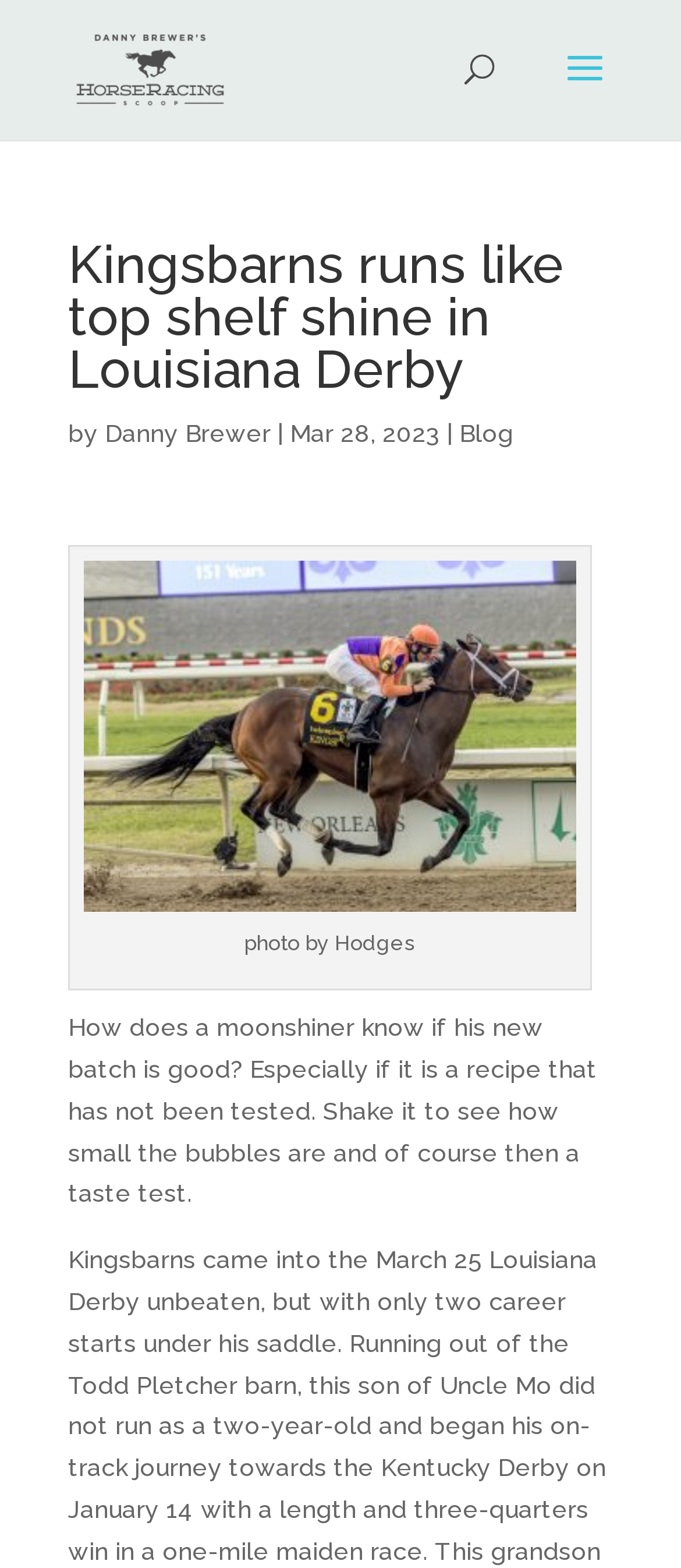What is the name of the horse racing event mentioned?
From the details in the image, answer the question comprehensively.

The name of the horse racing event can be determined by looking at the main heading 'Kingsbarns runs like top shelf shine in Louisiana Derby'.